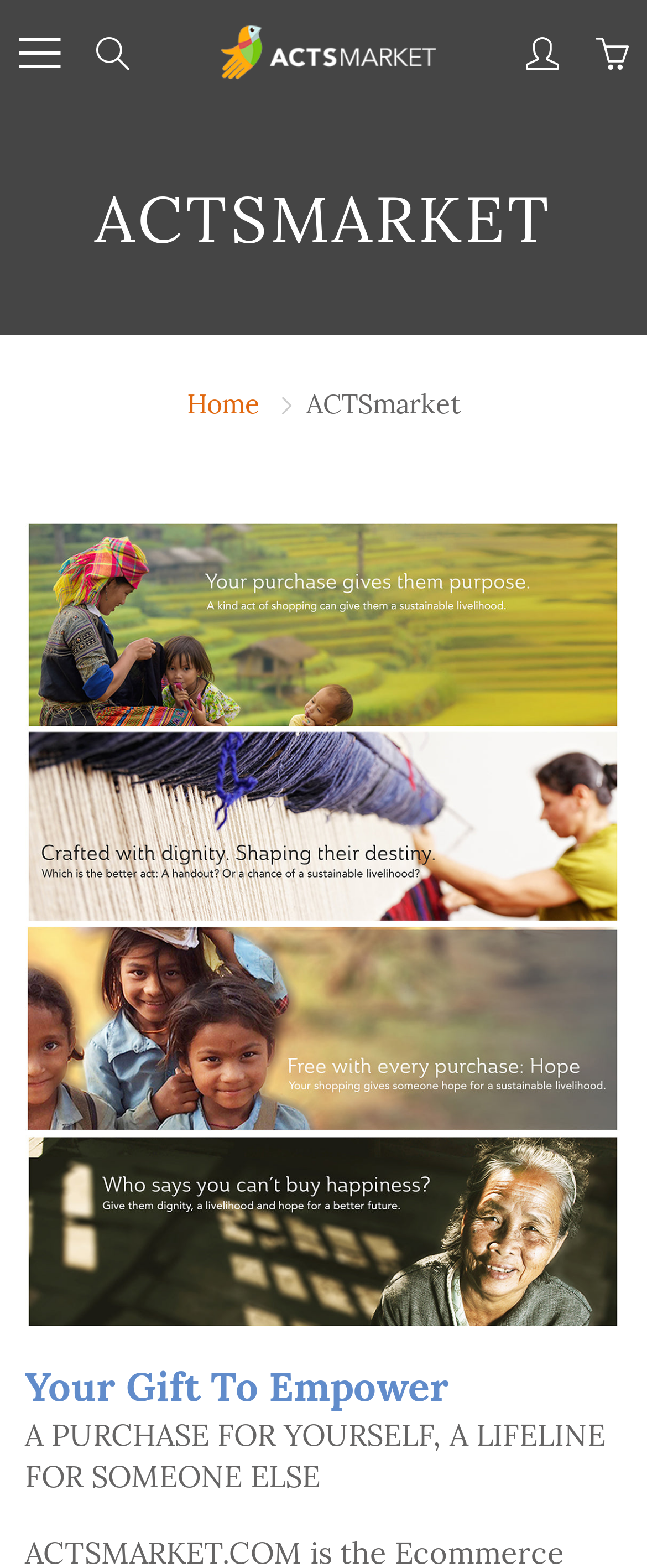With reference to the screenshot, provide a detailed response to the question below:
How many links are present in the top navigation bar?

The top navigation bar contains four links, namely 'Search', 'ACTSmarket', an unspecified link with the text '', and another unspecified link with the text ''. These links can be identified by their bounding box coordinates and OCR text.